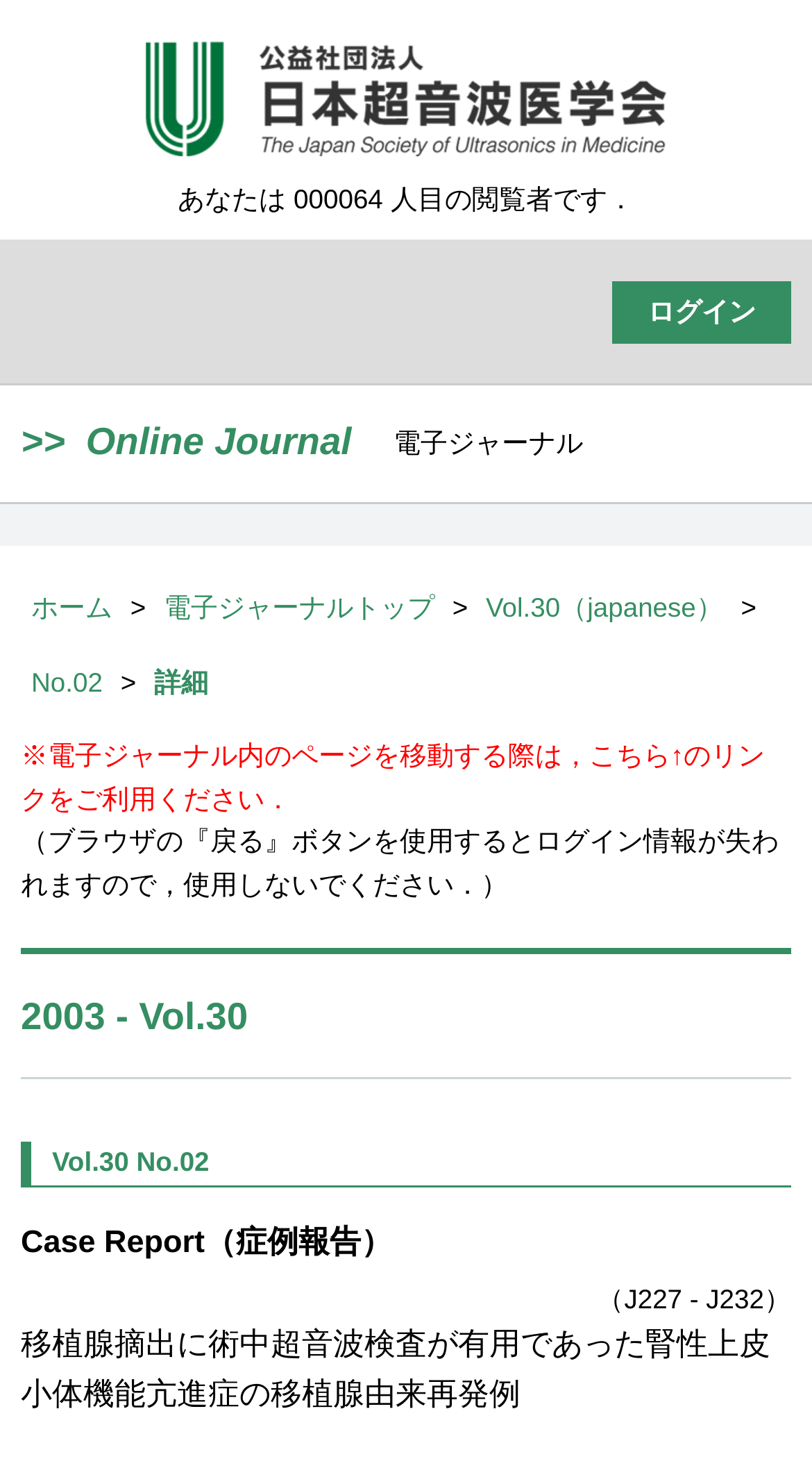Where can I find the login link?
Answer the question with a single word or phrase, referring to the image.

Top right corner